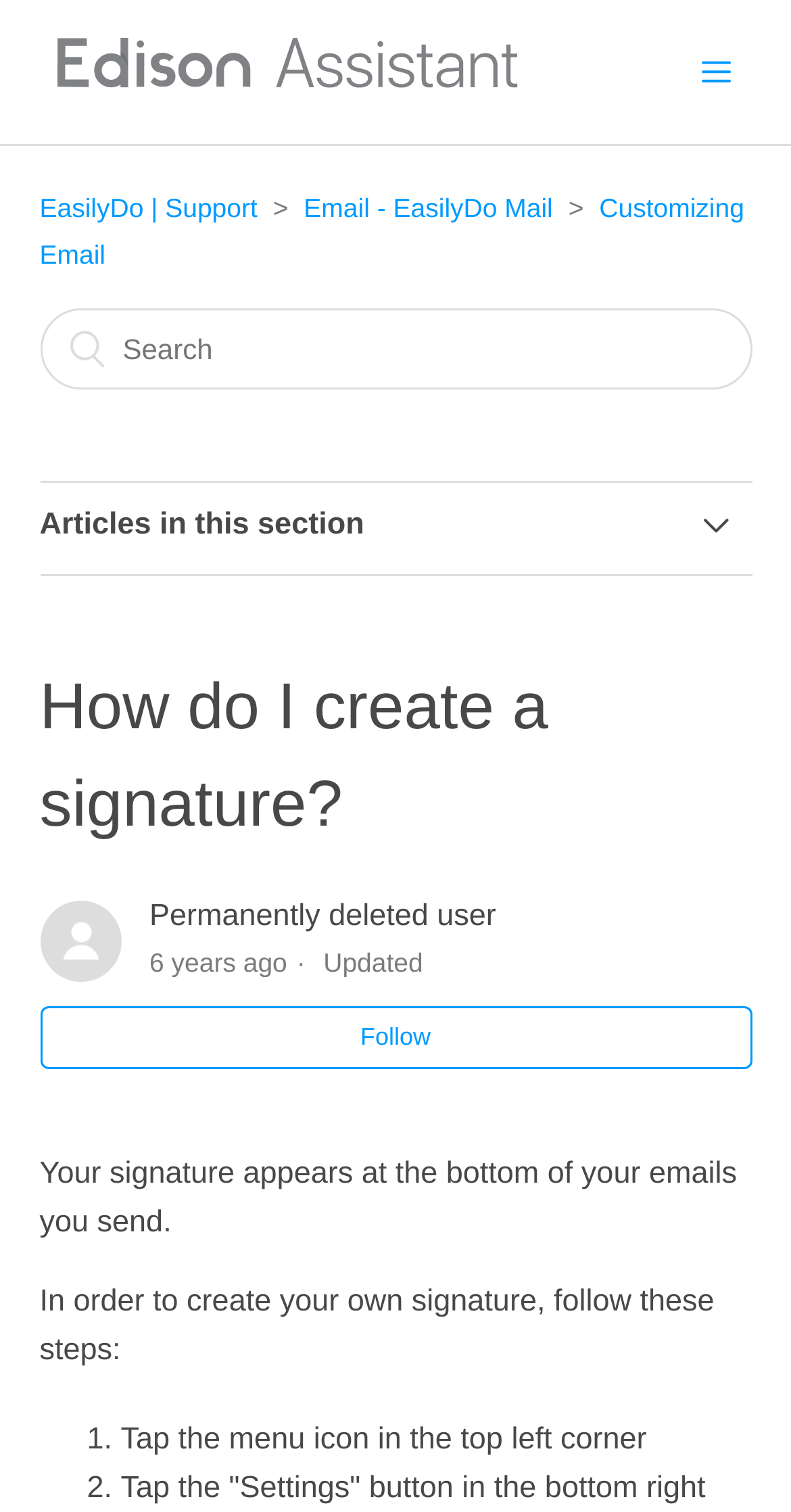Locate the bounding box coordinates of the segment that needs to be clicked to meet this instruction: "Click on the 'Ash Avildsen of Sumerian Records' podcast".

None